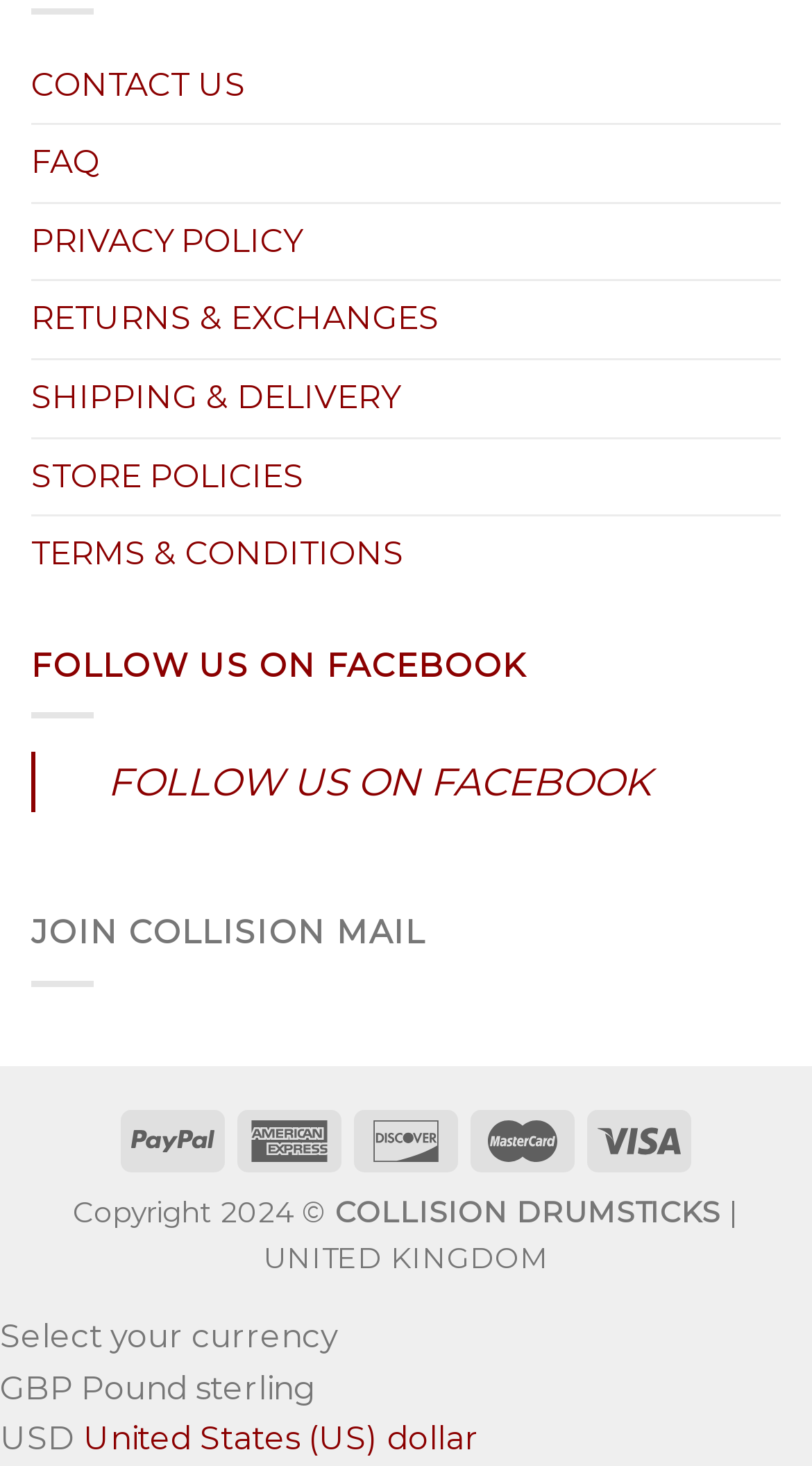From the screenshot, find the bounding box of the UI element matching this description: "FOLLOW US ON FACEBOOK". Supply the bounding box coordinates in the form [left, top, right, bottom], each a float between 0 and 1.

[0.038, 0.44, 0.649, 0.467]